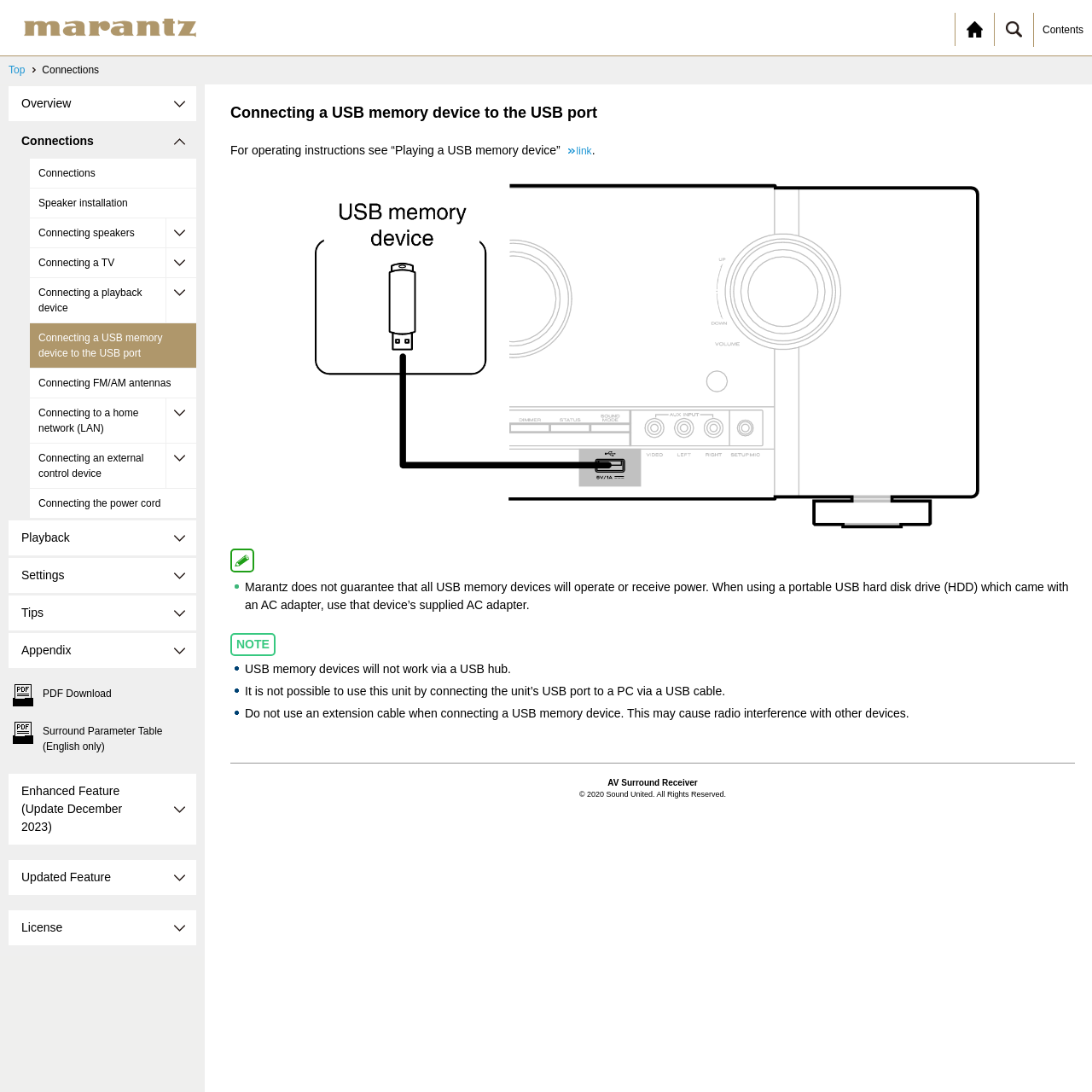What is the logo image located at the top of the webpage? Based on the screenshot, please respond with a single word or phrase.

Top left